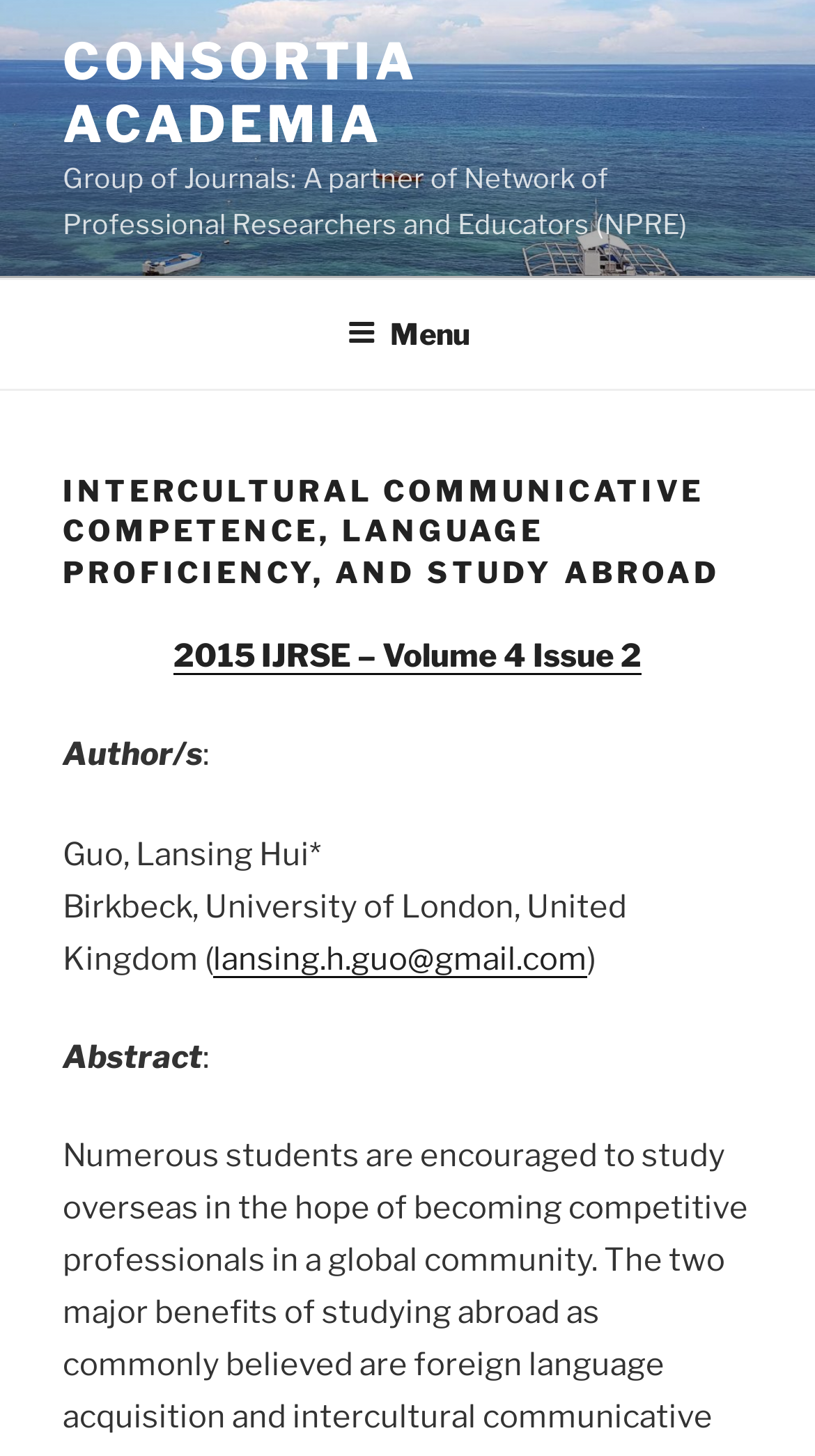Describe the webpage meticulously, covering all significant aspects.

The webpage is about Intercultural Communicative Competence, Language Proficiency, and Study Abroad, as indicated by the title. At the top-left corner, there is a link to "CONSORTIA ACADEMIA". Next to it, there is a static text describing the group as a partner of Network of Professional Researchers and Educators (NPRE). 

Below these elements, there is a top menu navigation bar that spans the entire width of the page. Within this menu, there is a button labeled "Menu" that, when expanded, reveals a dropdown menu. 

In the main content area, there is a large heading that repeats the title of the webpage. Below the heading, there is a link to "2015 IJRSE – Volume 4 Issue 2". 

Following this link, there are several lines of text that appear to be describing an academic article. The text includes labels such as "Author/s" and "Abstract", along with the corresponding information. The author's name is Guo, Lansing Hui, and their affiliation is Birkbeck, University of London, United Kingdom. There is also an email address provided.